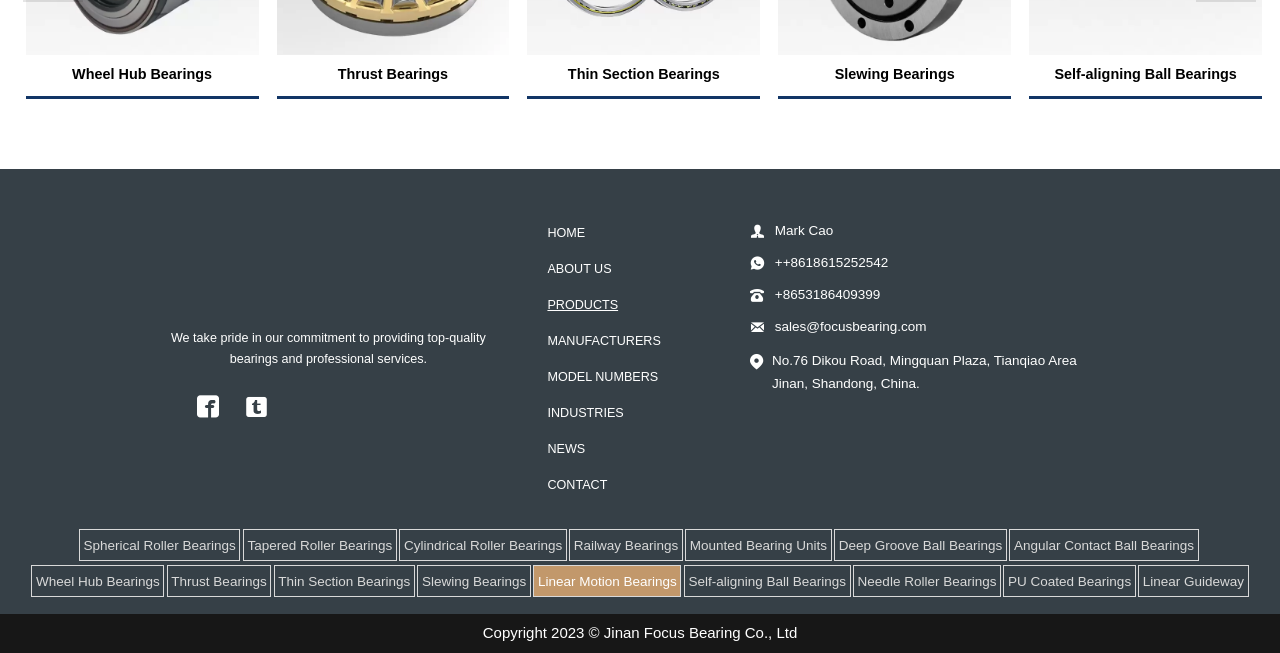Based on what you see in the screenshot, provide a thorough answer to this question: What is the location of Jinan Focus Bearing Co., Ltd?

According to the StaticText element with ID 291, the location of Jinan Focus Bearing Co., Ltd is No.76 Dikou Road, Mingquan Plaza, Tianqiao Area Jinan, Shandong, China.